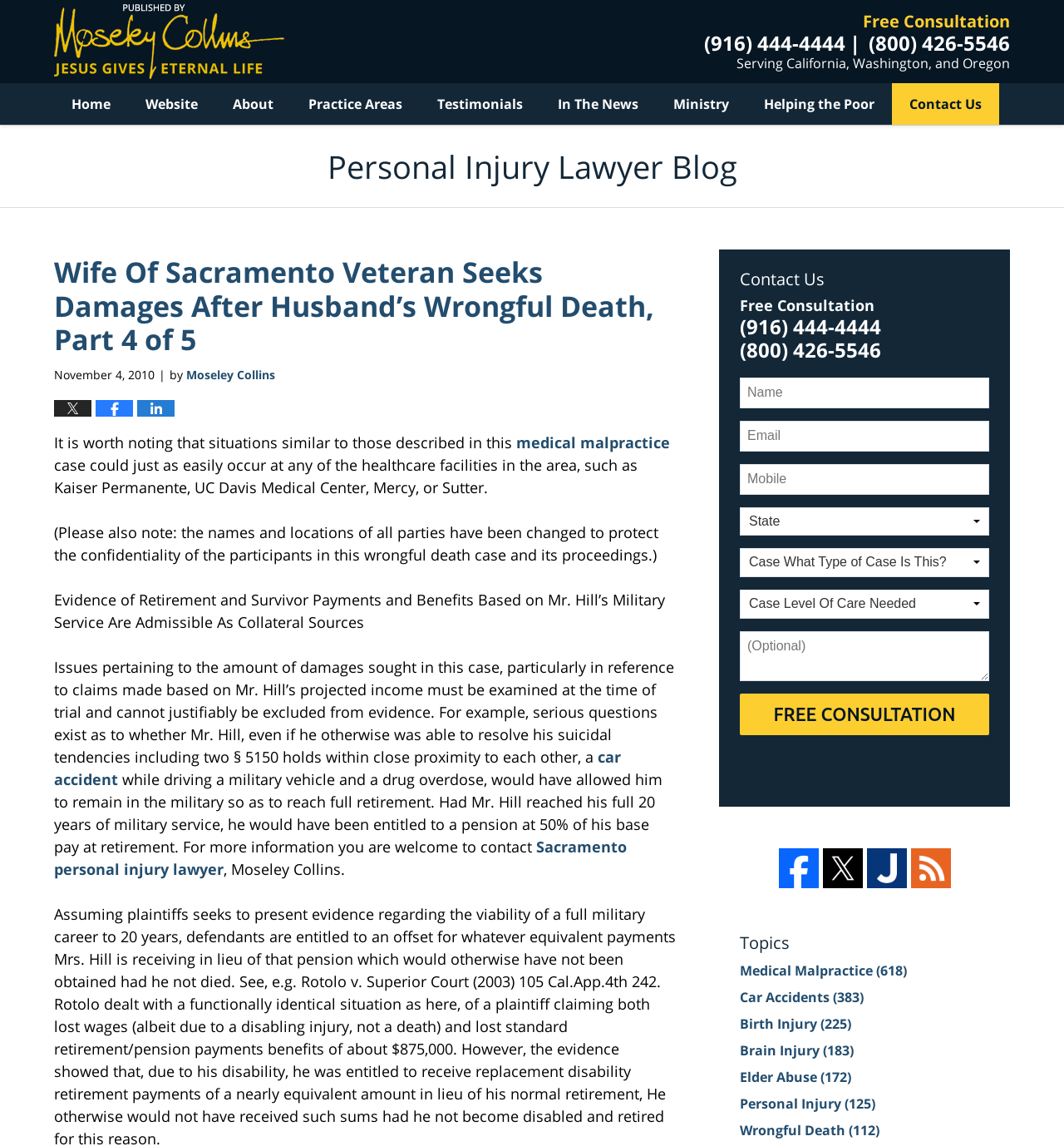What is the name of the personal injury lawyer?
Using the image, give a concise answer in the form of a single word or short phrase.

Moseley Collins